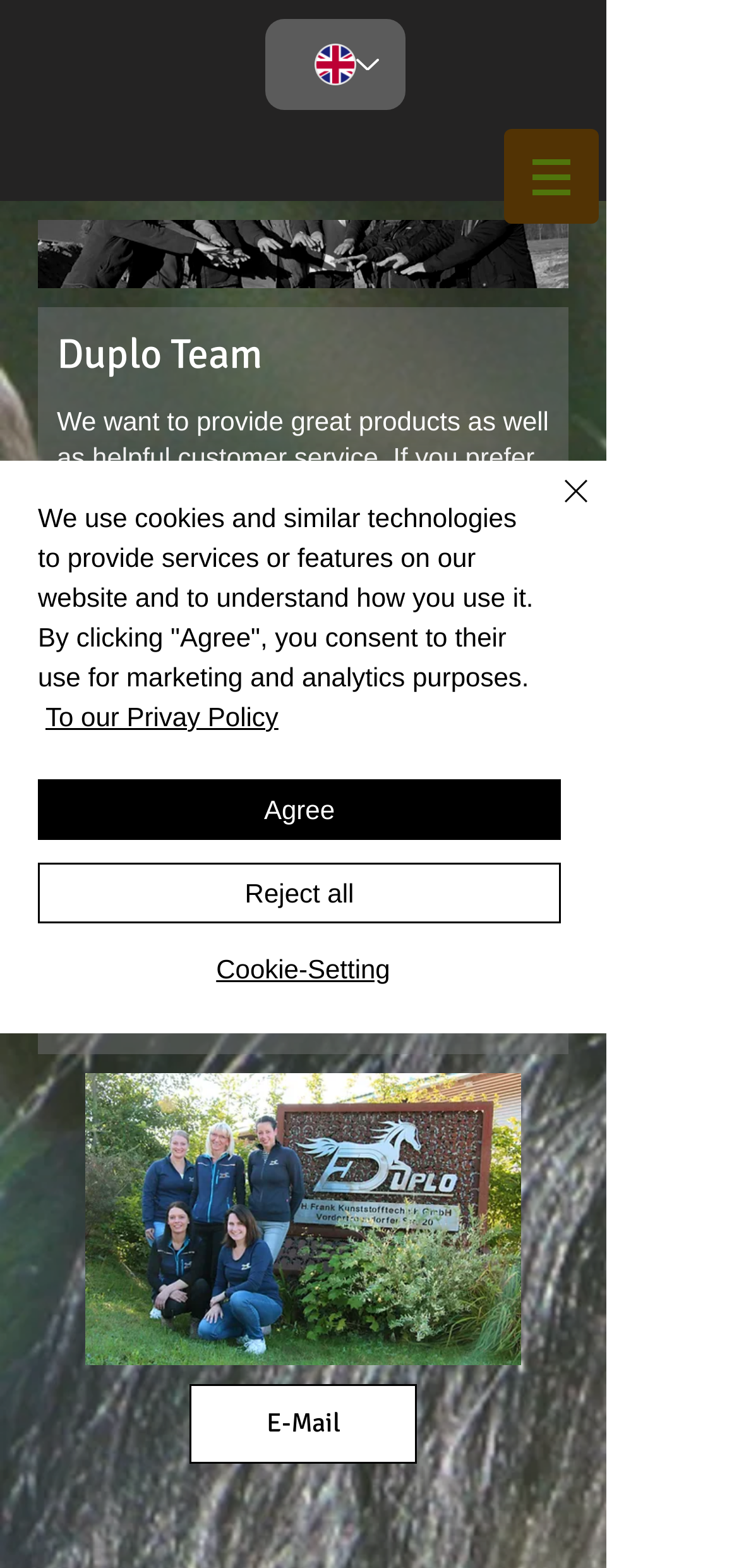Using the format (top-left x, top-left y, bottom-right x, bottom-right y), provide the bounding box coordinates for the described UI element. All values should be floating point numbers between 0 and 1: Cookie-Setting

[0.056, 0.606, 0.764, 0.63]